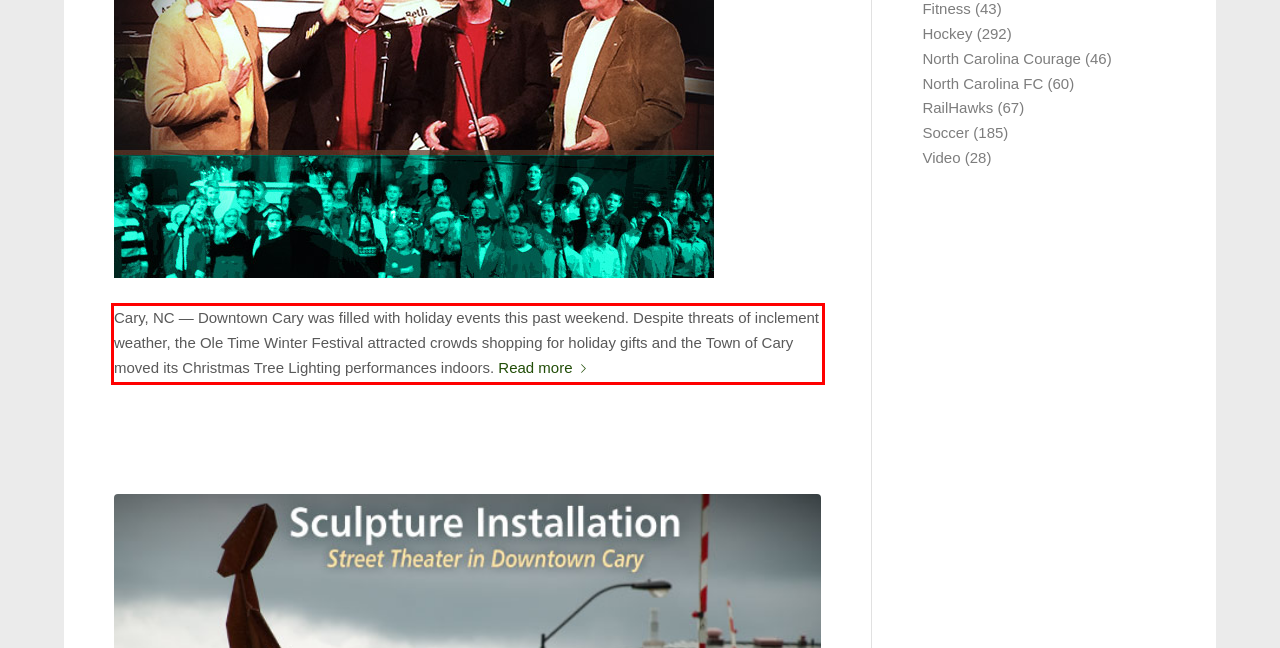You have a screenshot of a webpage with a red bounding box. Identify and extract the text content located inside the red bounding box.

Cary, NC — Downtown Cary was filled with holiday events this past weekend. Despite threats of inclement weather, the Ole Time Winter Festival attracted crowds shopping for holiday gifts and the Town of Cary moved its Christmas Tree Lighting performances indoors. Read more